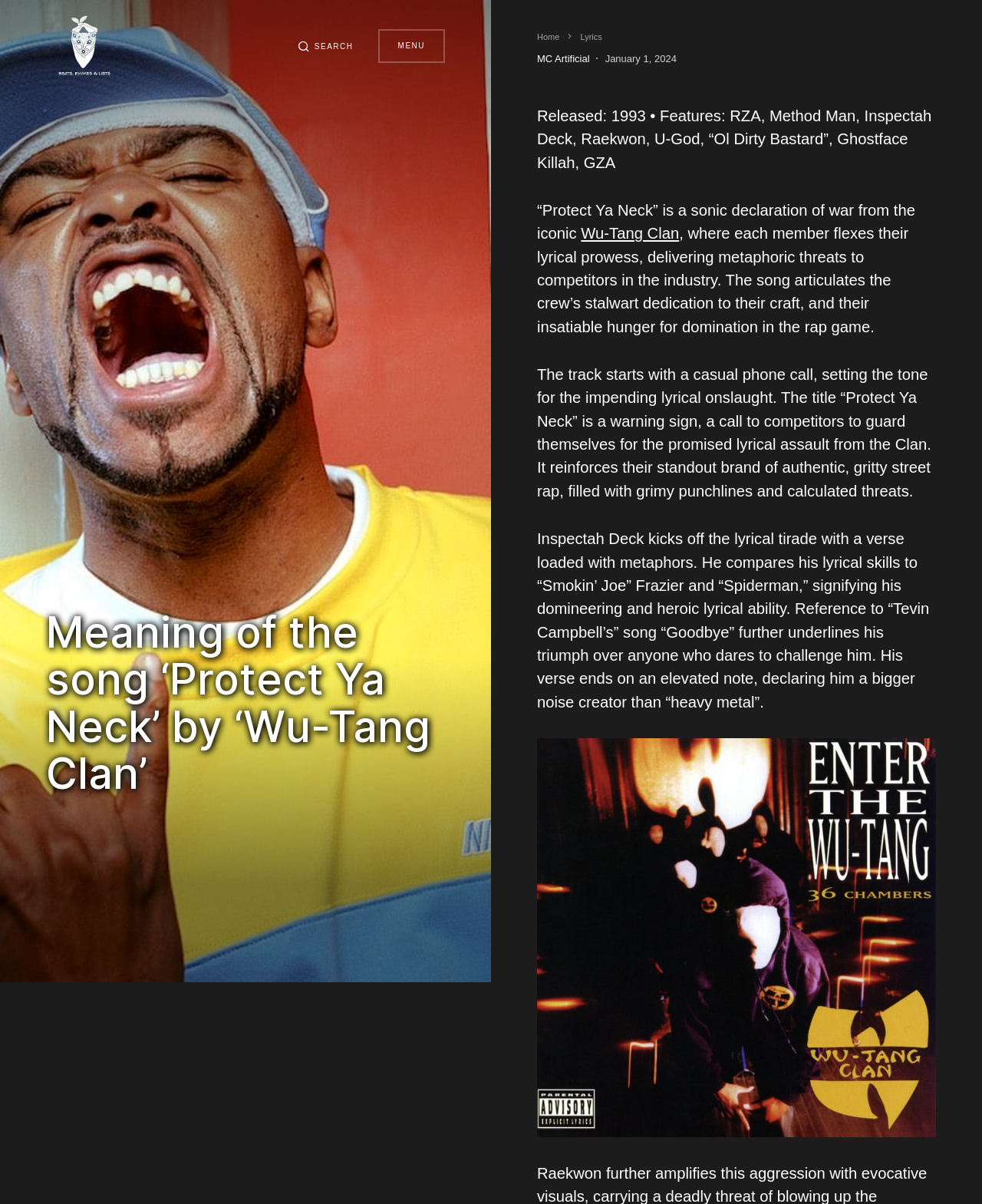Identify the bounding box of the UI component described as: "alt="Beats, Rhymes and Lists"".

[0.047, 0.006, 0.125, 0.07]